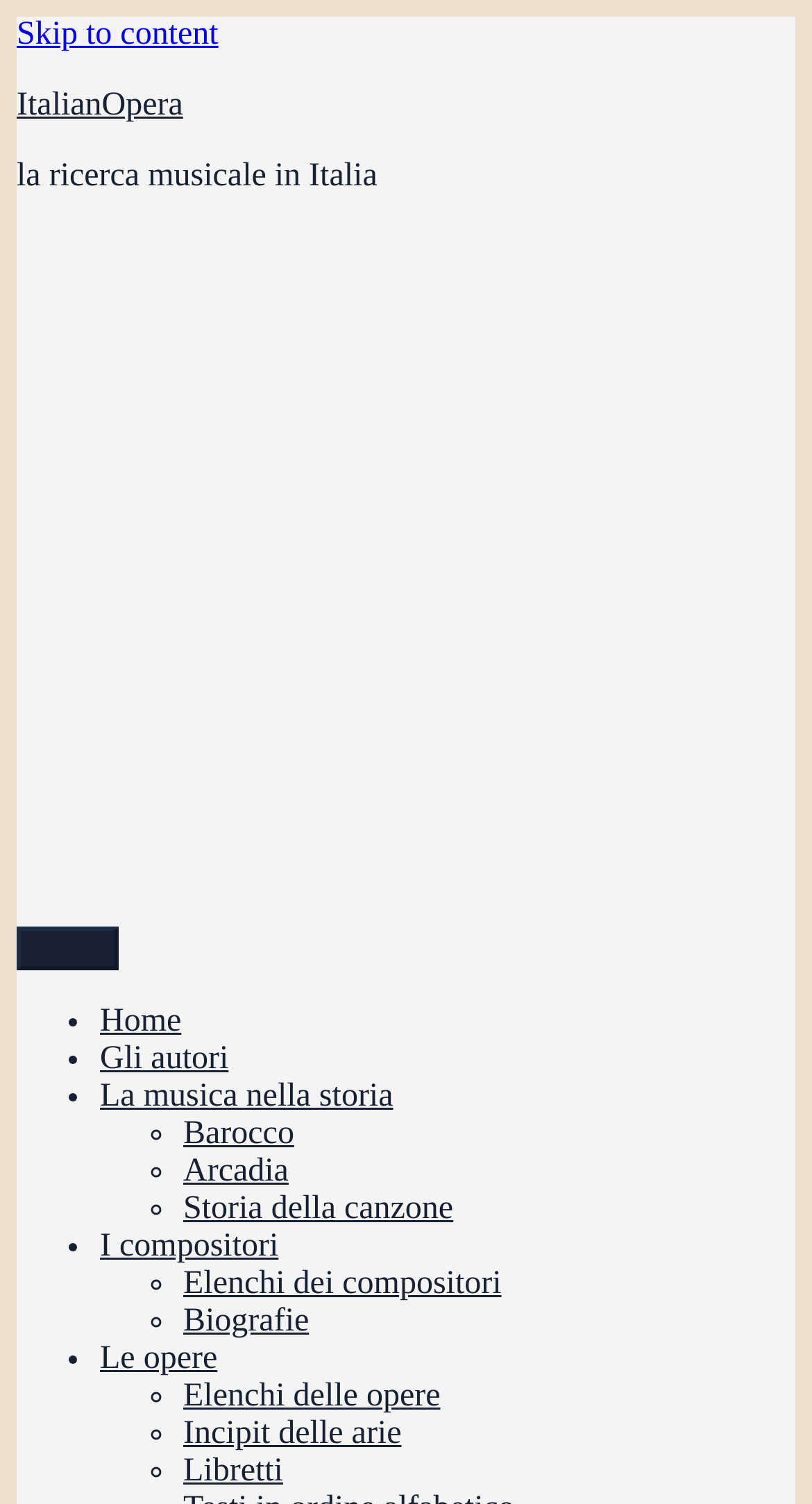What is the name of the opera website?
Using the visual information from the image, give a one-word or short-phrase answer.

ItalianOpera